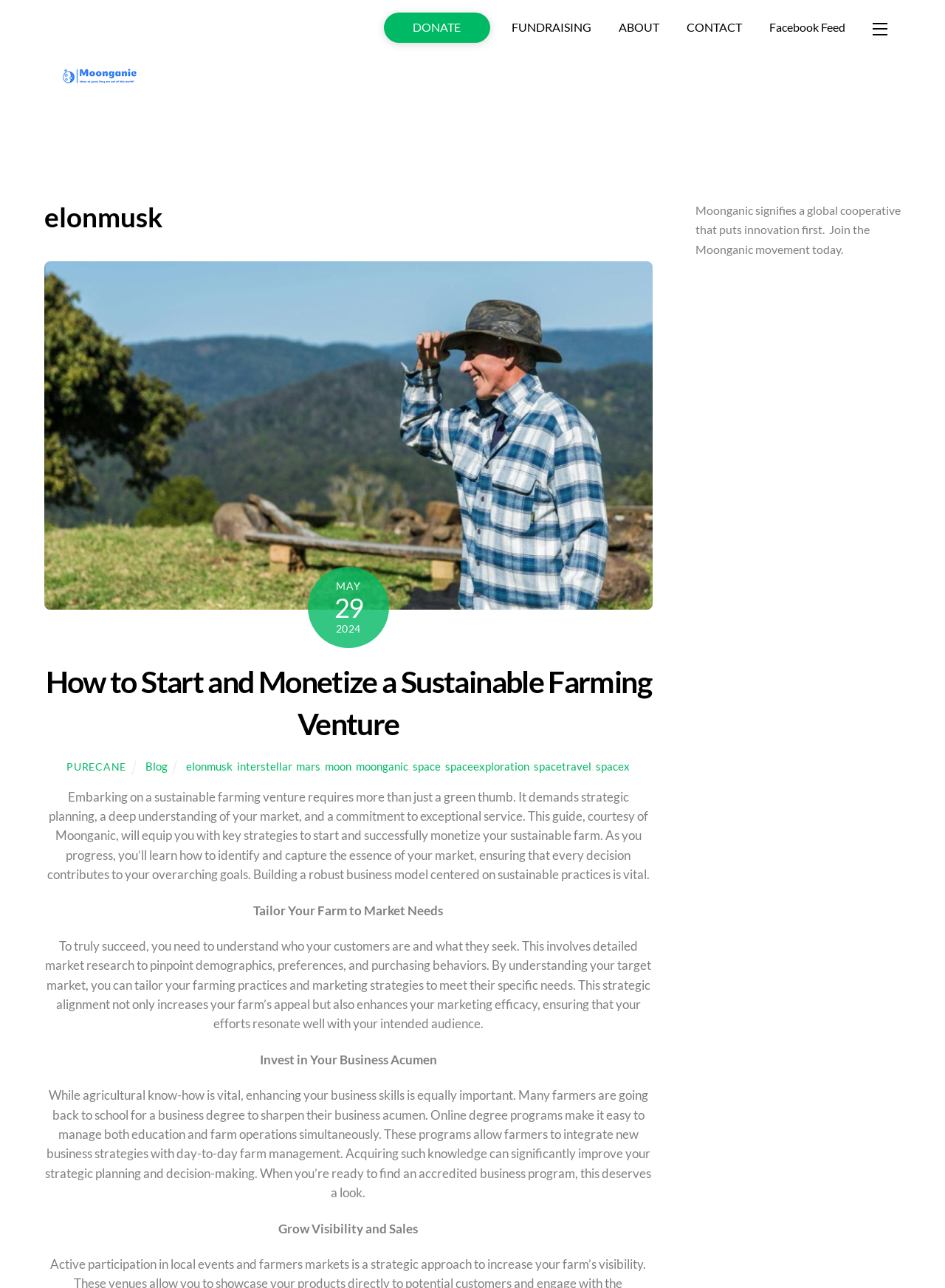Please find and report the bounding box coordinates of the element to click in order to perform the following action: "Click on the 'Moonganic' link". The coordinates should be expressed as four float numbers between 0 and 1, in the format [left, top, right, bottom].

[0.047, 0.09, 0.164, 0.105]